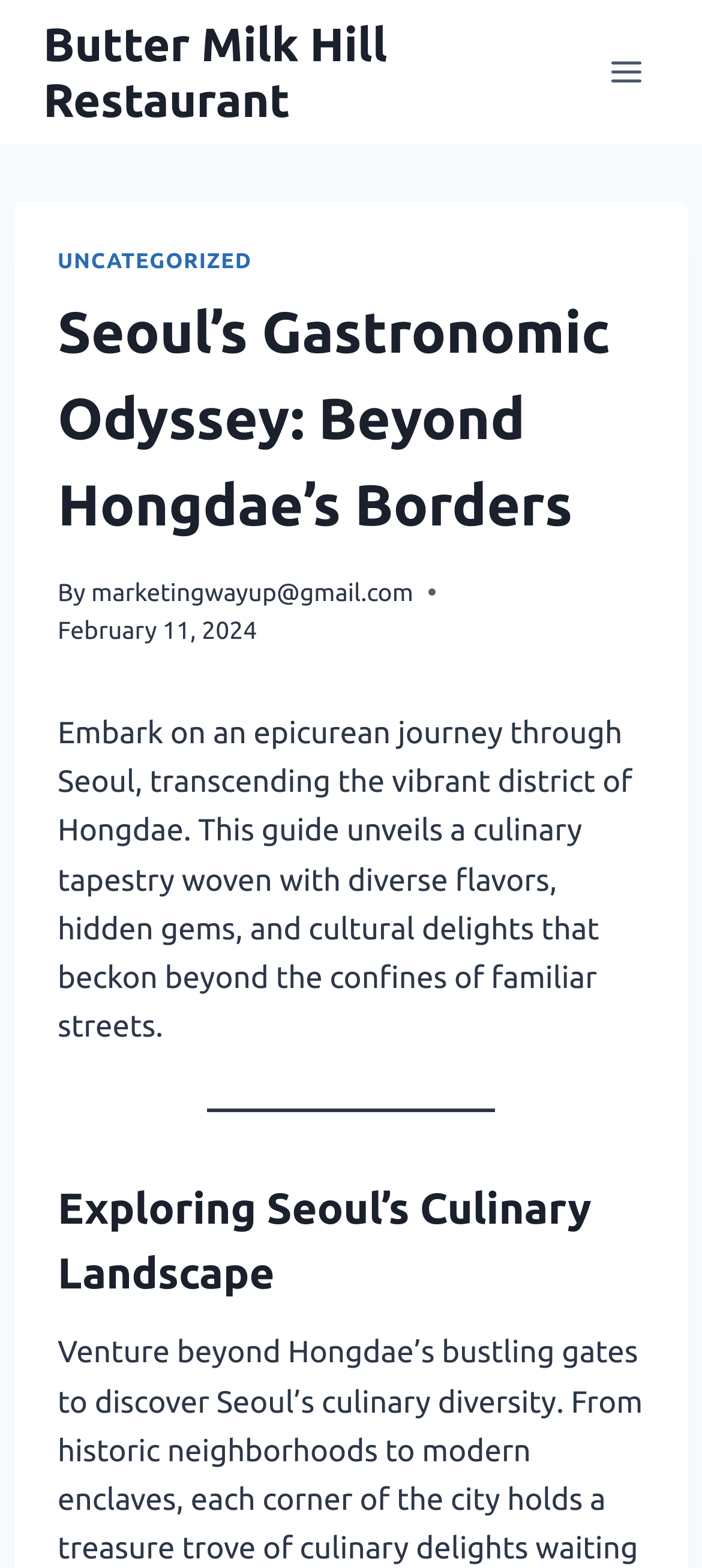Who is the author of the guide?
Answer the question with as much detail as possible.

The author of the guide can be found in the text 'By' followed by an email address, which is 'marketingwayup@gmail.com'.